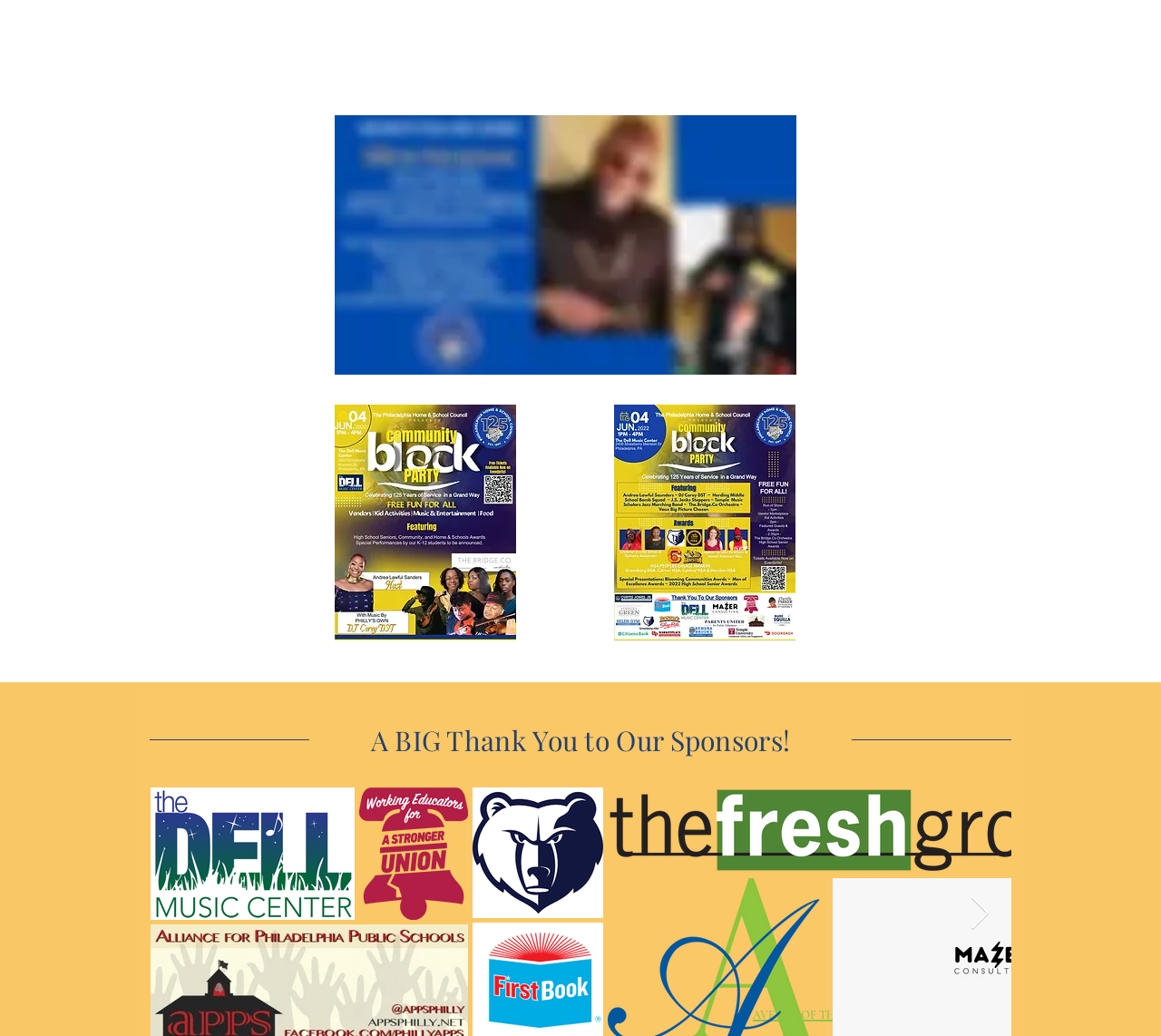Bounding box coordinates should be provided in the format (top-left x, top-left y, bottom-right x, bottom-right y) with all values between 0 and 1. Identify the bounding box for this UI element: aria-describedby="describedby_item-current-0-comp-l84m2074"

[0.288, 0.092, 0.686, 0.38]